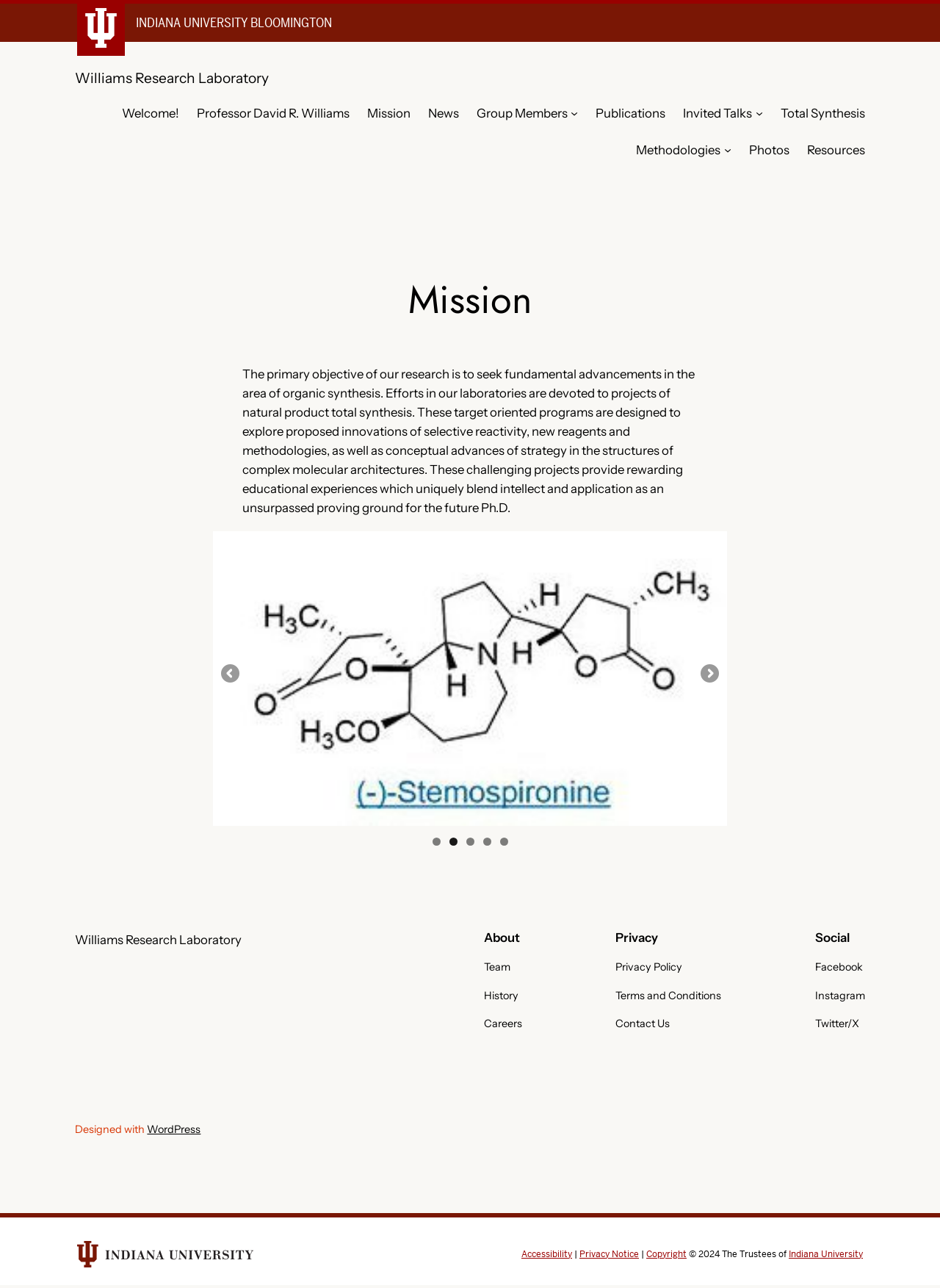Please find the bounding box coordinates (top-left x, top-left y, bottom-right x, bottom-right y) in the screenshot for the UI element described as follows: Indiana University

[0.839, 0.969, 0.918, 0.978]